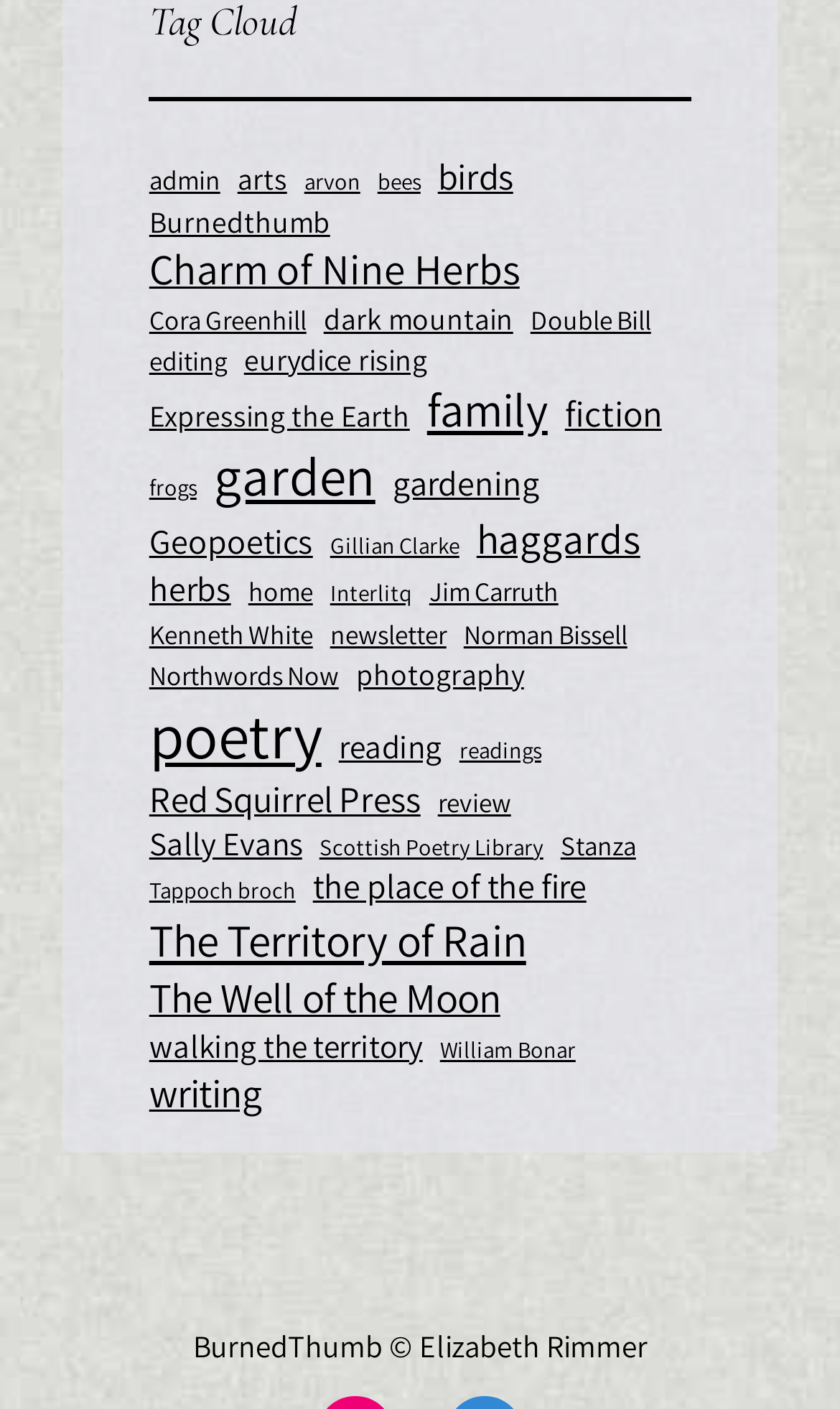Please identify the bounding box coordinates of the clickable area that will fulfill the following instruction: "explore poetry". The coordinates should be in the format of four float numbers between 0 and 1, i.e., [left, top, right, bottom].

[0.178, 0.492, 0.383, 0.55]